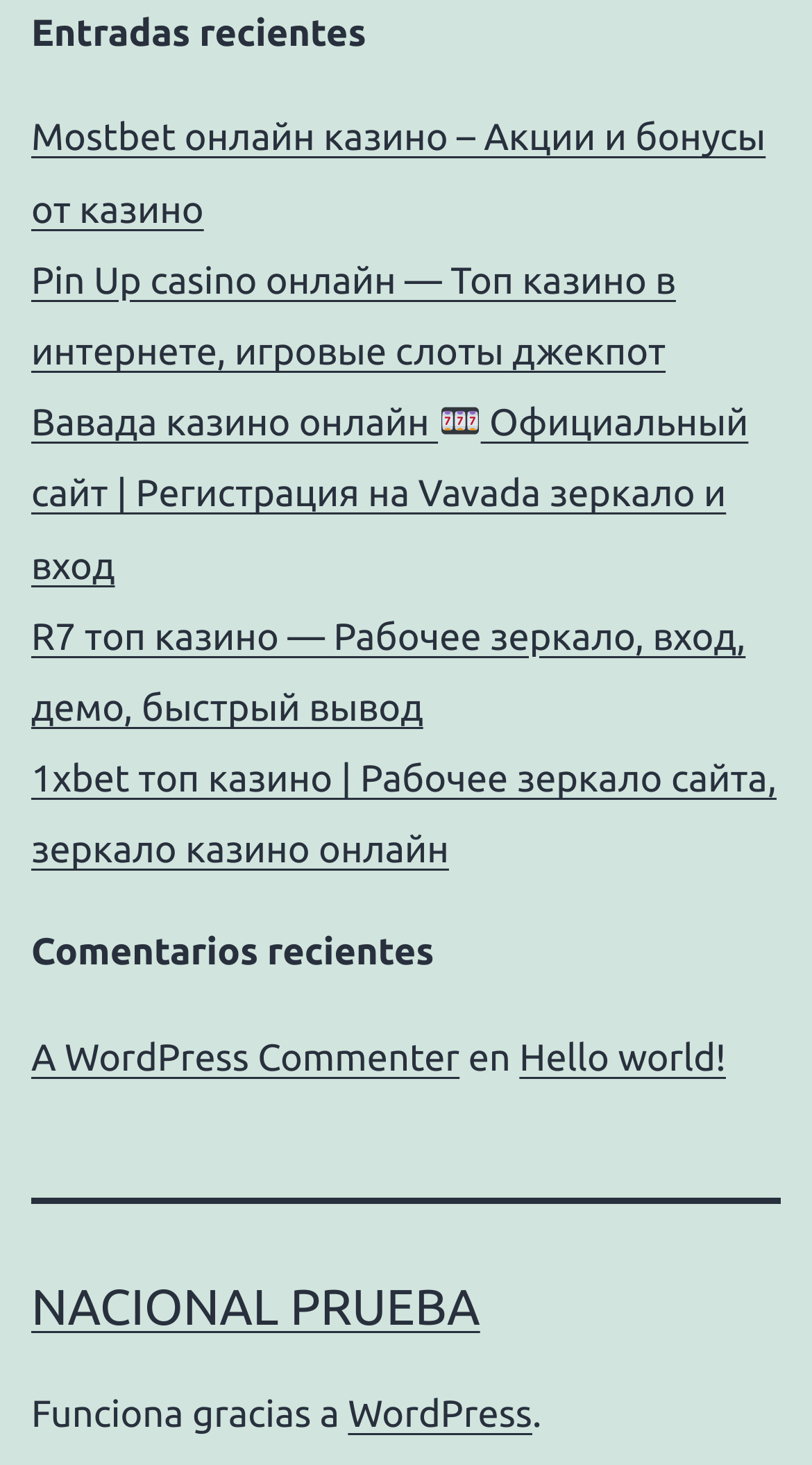Determine the bounding box coordinates for the region that must be clicked to execute the following instruction: "Explore Вавада казино онлайн 🎰 Официальный сайт | Регистрация на Vavada зеркало и вход".

[0.038, 0.275, 0.922, 0.4]